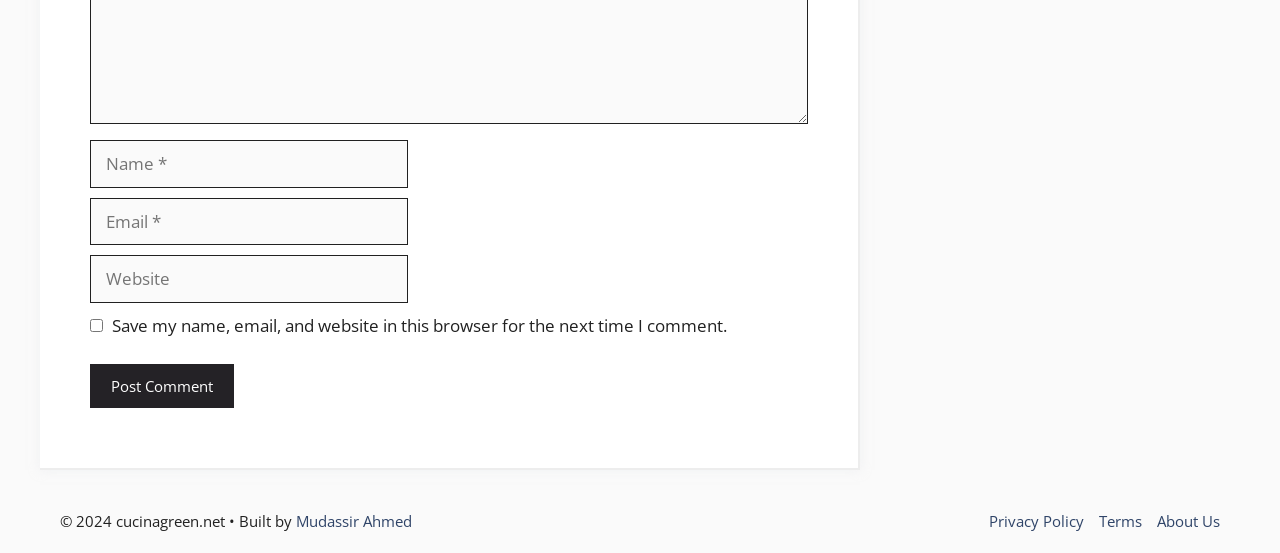Please answer the following question using a single word or phrase: 
How many links are present in the footer?

4